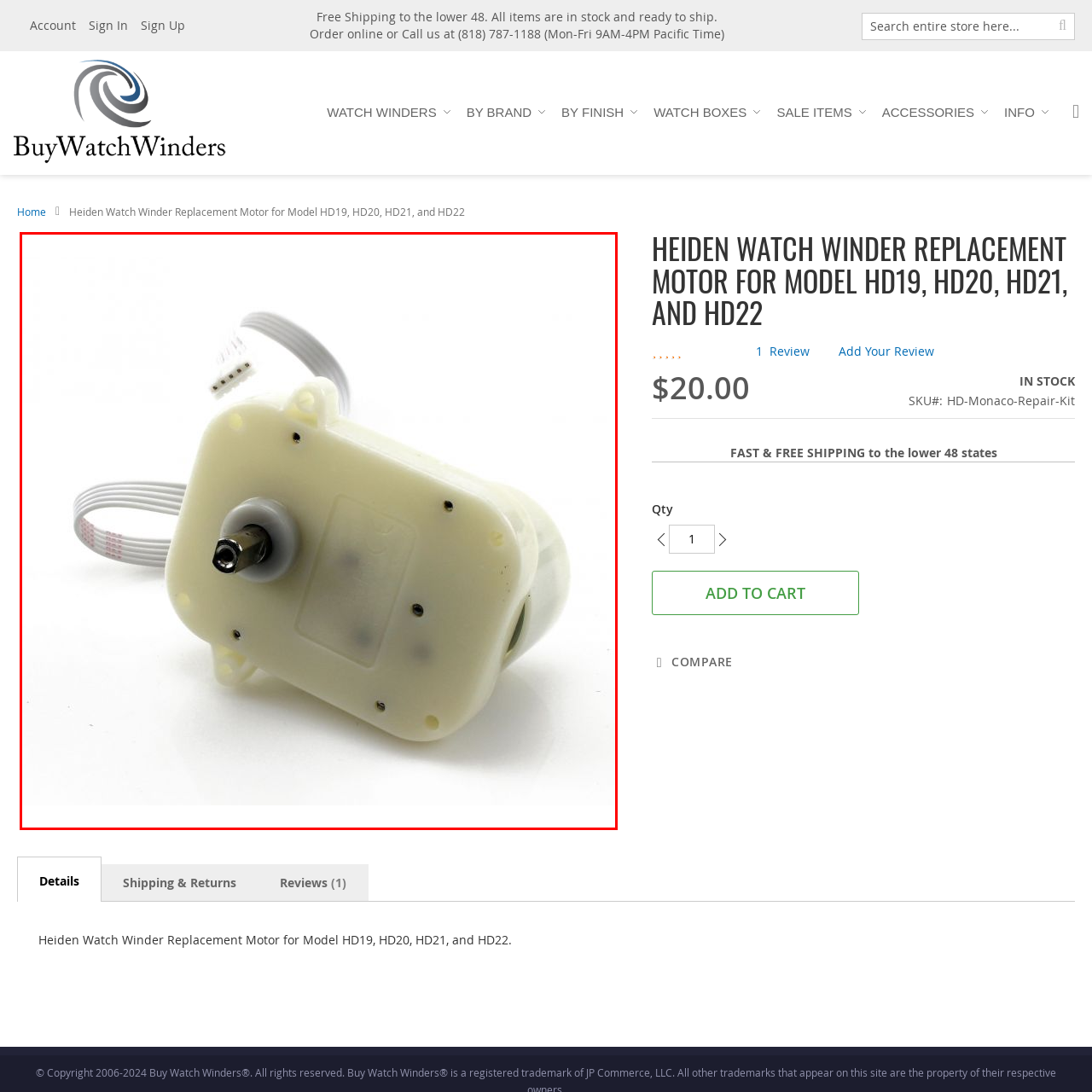Draft a detailed caption for the image located inside the red outline.

This image showcases the Heiden Watch Winder Replacement Motor designed specifically for models HD19, HD20, HD21, and HD22. The motor is depicted from an angled view, allowing a clear look at its design and features. The motor is encased in a light-colored plastic housing, with a visible spindle that is used for the watch winding mechanism. Connected to the motor is a ribbon cable, which suggests an easy setup or replacement process. This component is essential for maintaining the function of watch winders, ensuring that automatic watches are kept wound when not being worn. The product is noted for its compatibility with specific Heiden models, emphasizing its role in watches that require regular movement to keep them operational.